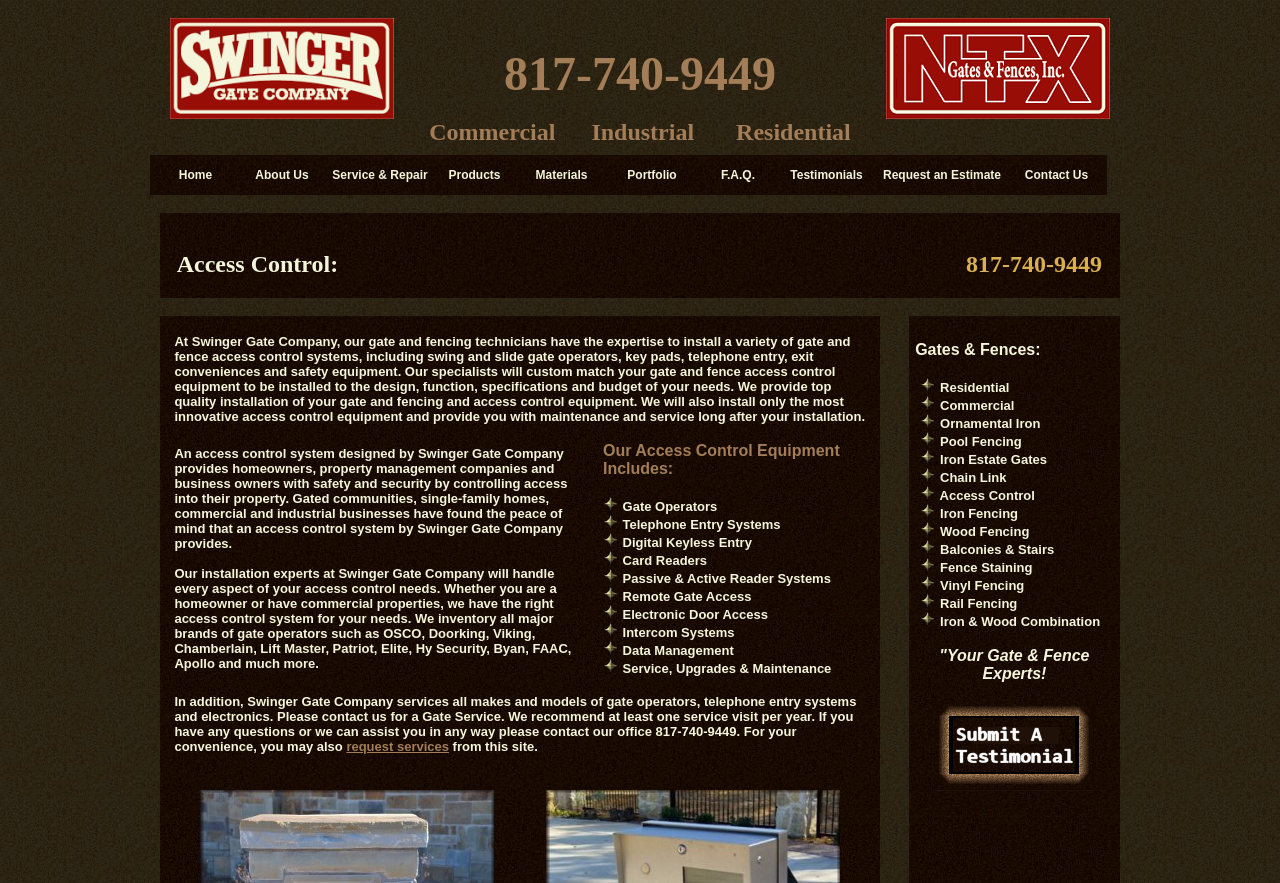Determine the bounding box coordinates of the element that should be clicked to execute the following command: "Search for a lawyer".

None